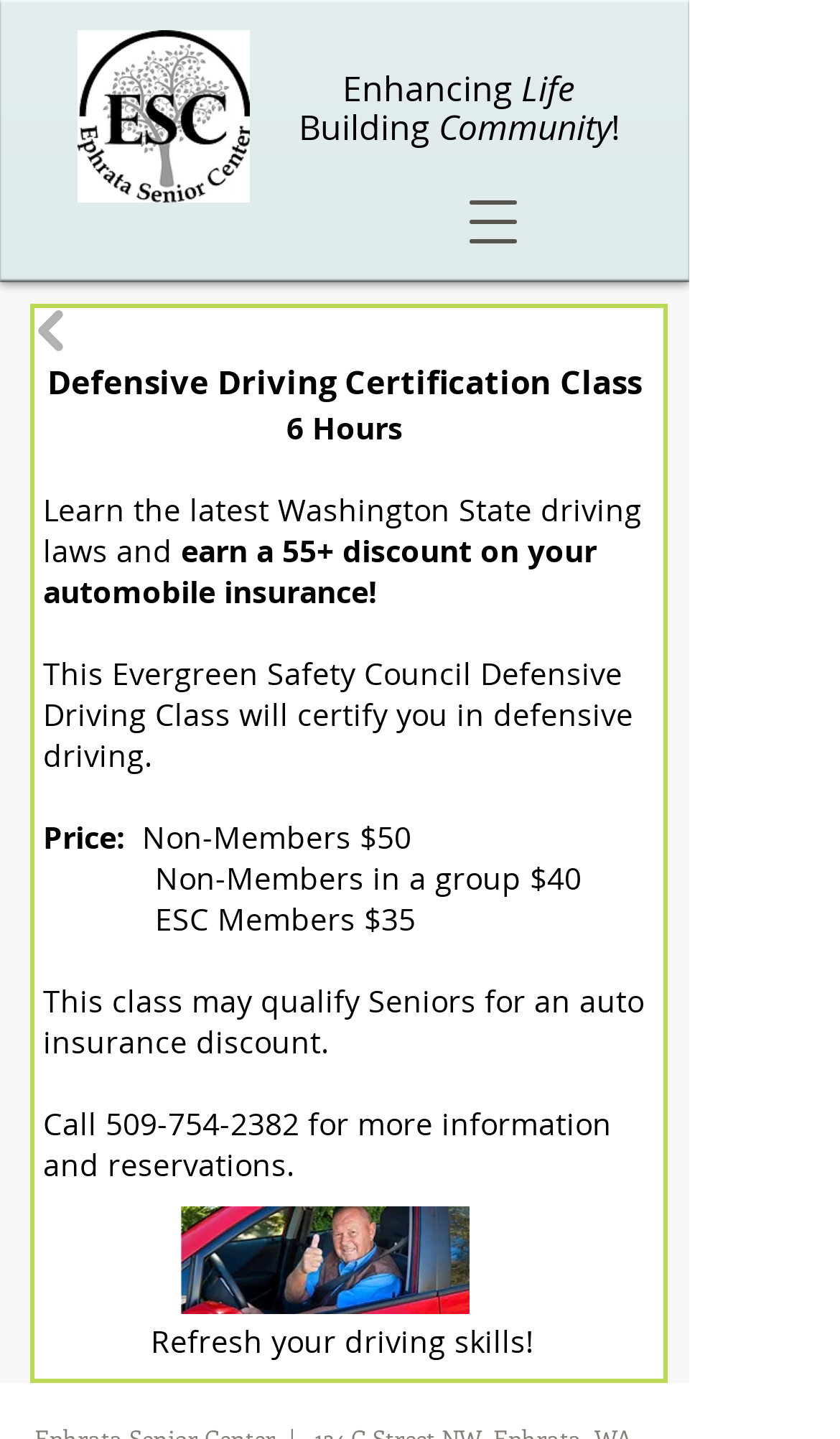Give an extensive and precise description of the webpage.

The webpage is about a Defensive Driving Certification Class offered by the Ephrata Senior Center. At the top, there is a link on the left side, followed by two headings "Enhancing Life" and "Building Community!" on the right side. Below these headings, there is a button to open a navigation menu.

The main content of the webpage is divided into sections. The first section starts with a link on the left side, followed by a heading "Defensive Driving Certification Class" and a description of the class, which includes the duration of 6 hours. The description is followed by a series of paragraphs explaining the benefits of the class, including earning a discount on automobile insurance.

Below the description, there are three options for pricing, including Non-Members, Non-Members in a group, and ESC Members, with their respective prices. The webpage also mentions that the class may qualify Seniors for an auto insurance discount.

At the bottom of the webpage, there is a call-to-action section with a phone number to call for more information and reservations. Finally, there is a heading "Refresh your driving skills!" at the very bottom of the page.